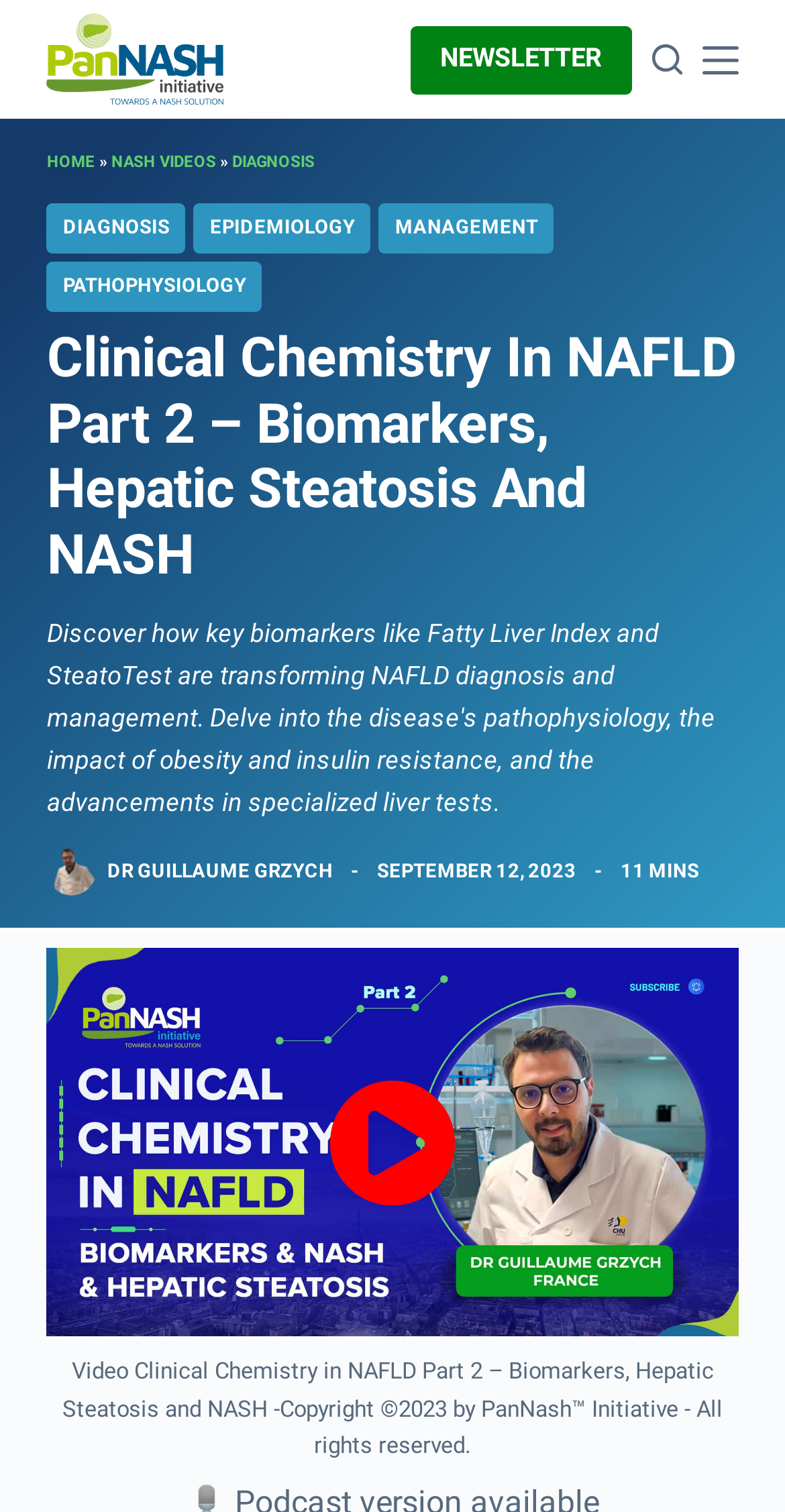Answer the following inquiry with a single word or phrase:
Who is the author of the content?

DR GUILLAUME GRZYCH